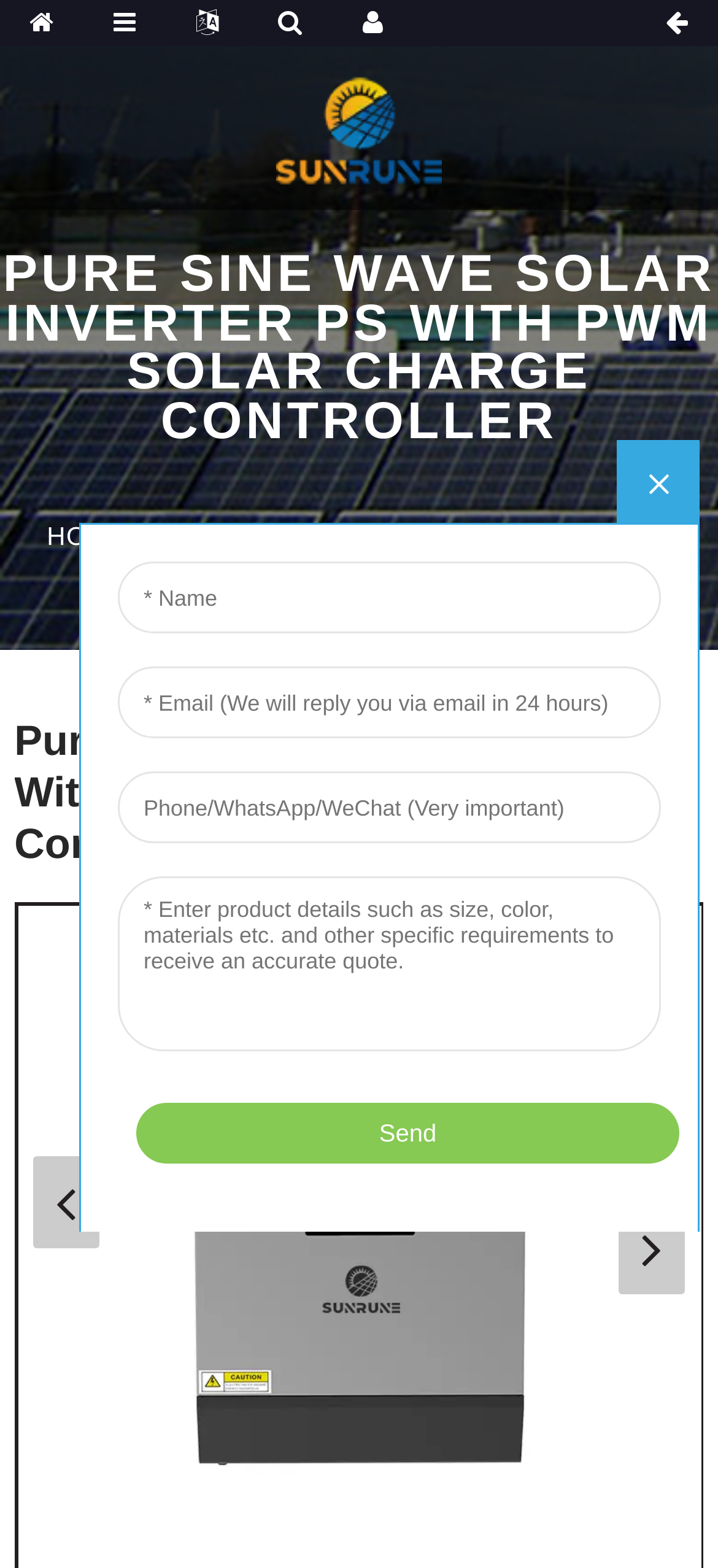Provide the bounding box coordinates of the HTML element this sentence describes: "Off Grid Inverters". The bounding box coordinates consist of four float numbers between 0 and 1, i.e., [left, top, right, bottom].

[0.295, 0.363, 0.705, 0.382]